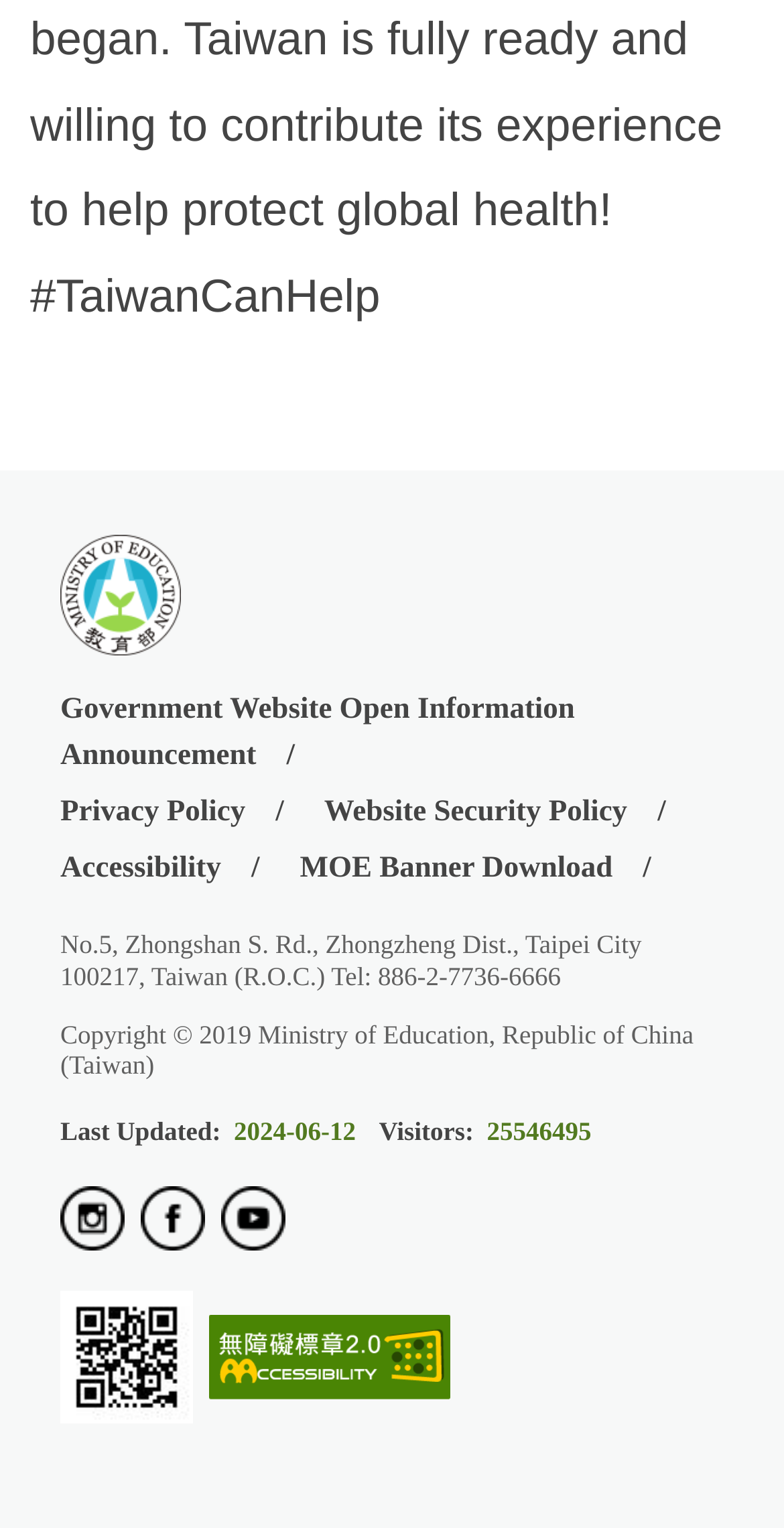Using the elements shown in the image, answer the question comprehensively: What is the copyright year of the website?

I found the copyright year by looking at the static text element with the bounding box coordinates [0.077, 0.667, 0.885, 0.707], which contains the copyright information.